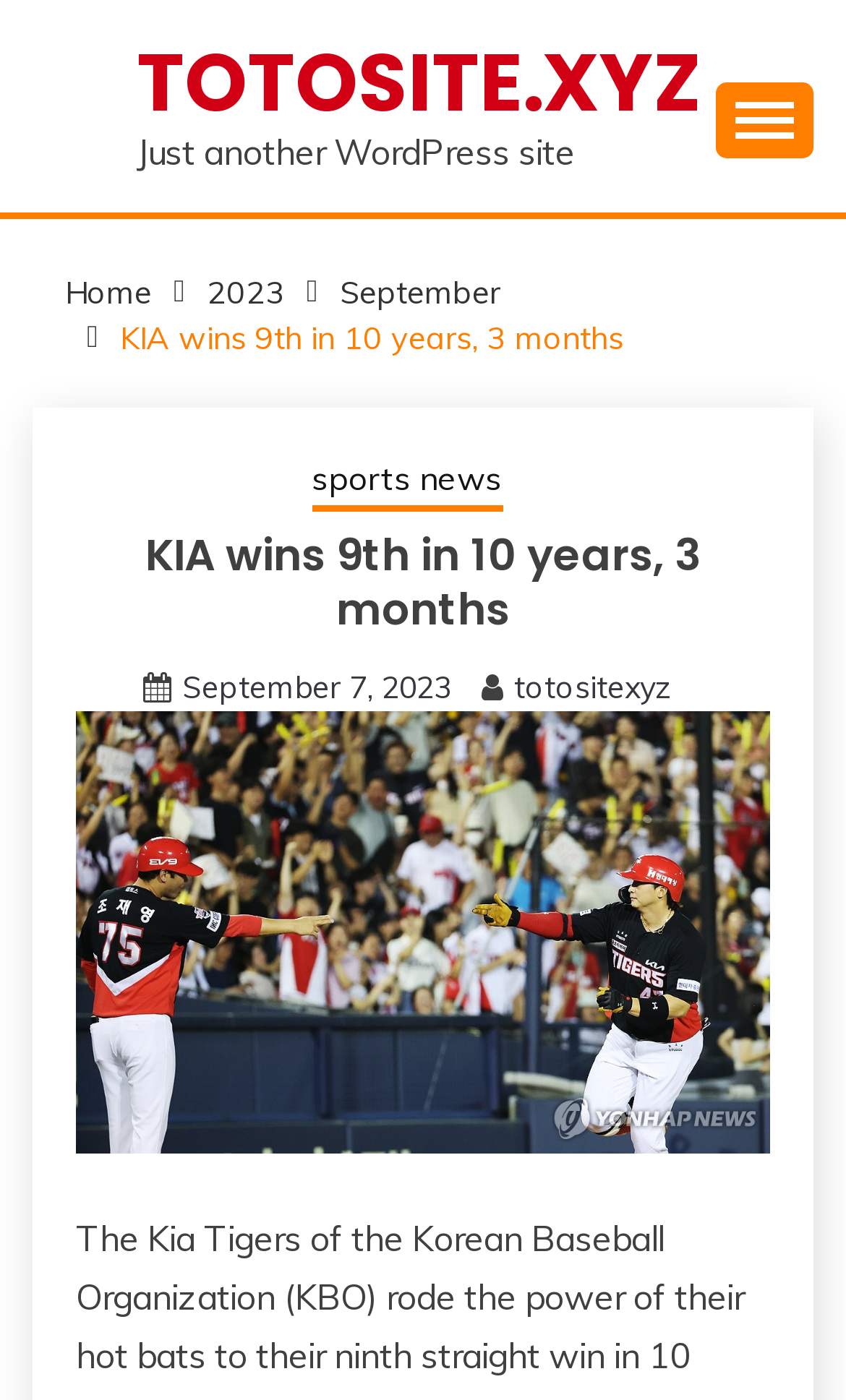Provide a brief response in the form of a single word or phrase:
How many links are in the breadcrumbs navigation?

5